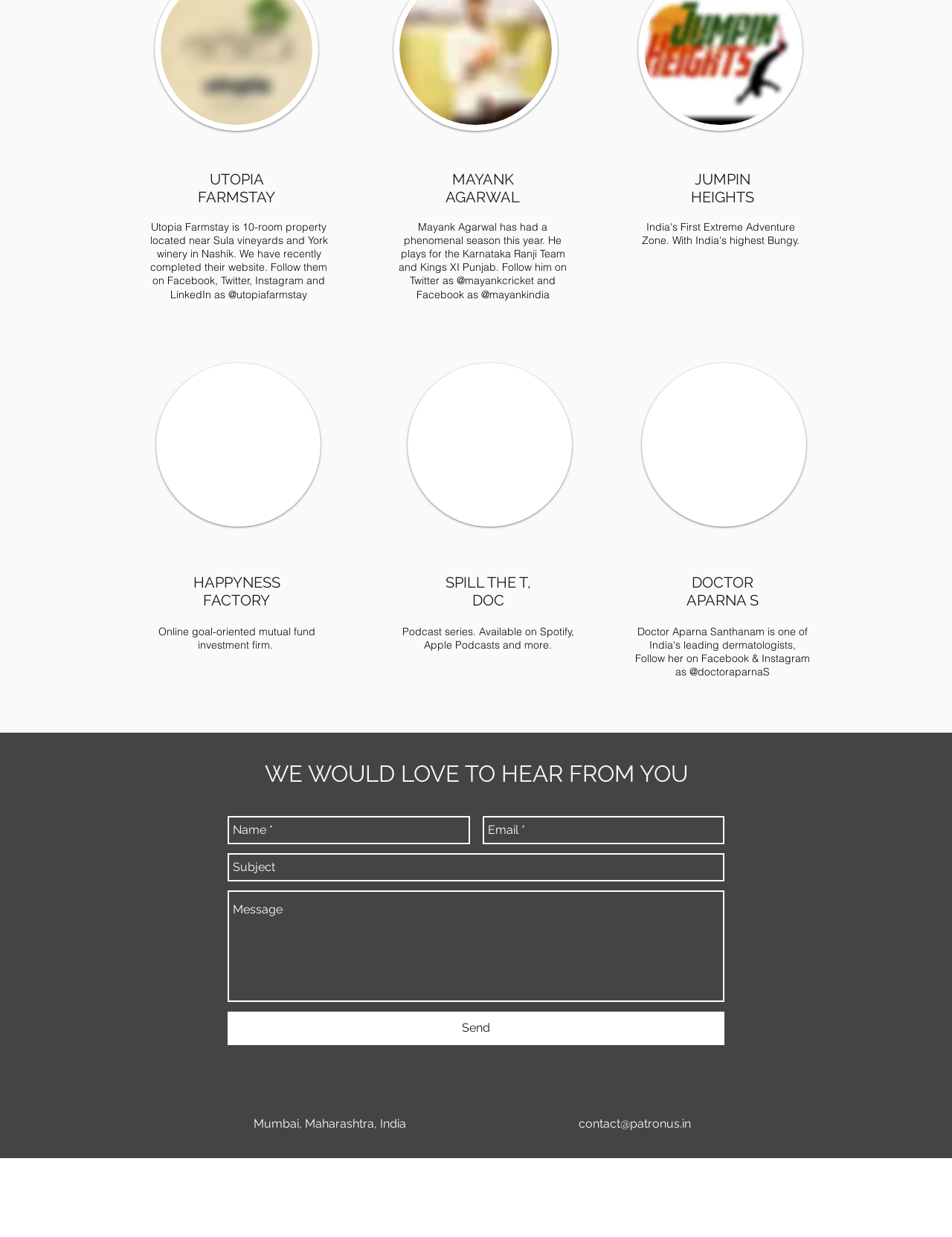Use a single word or phrase to answer this question: 
What is the email address to contact the company?

contact@patronus.in